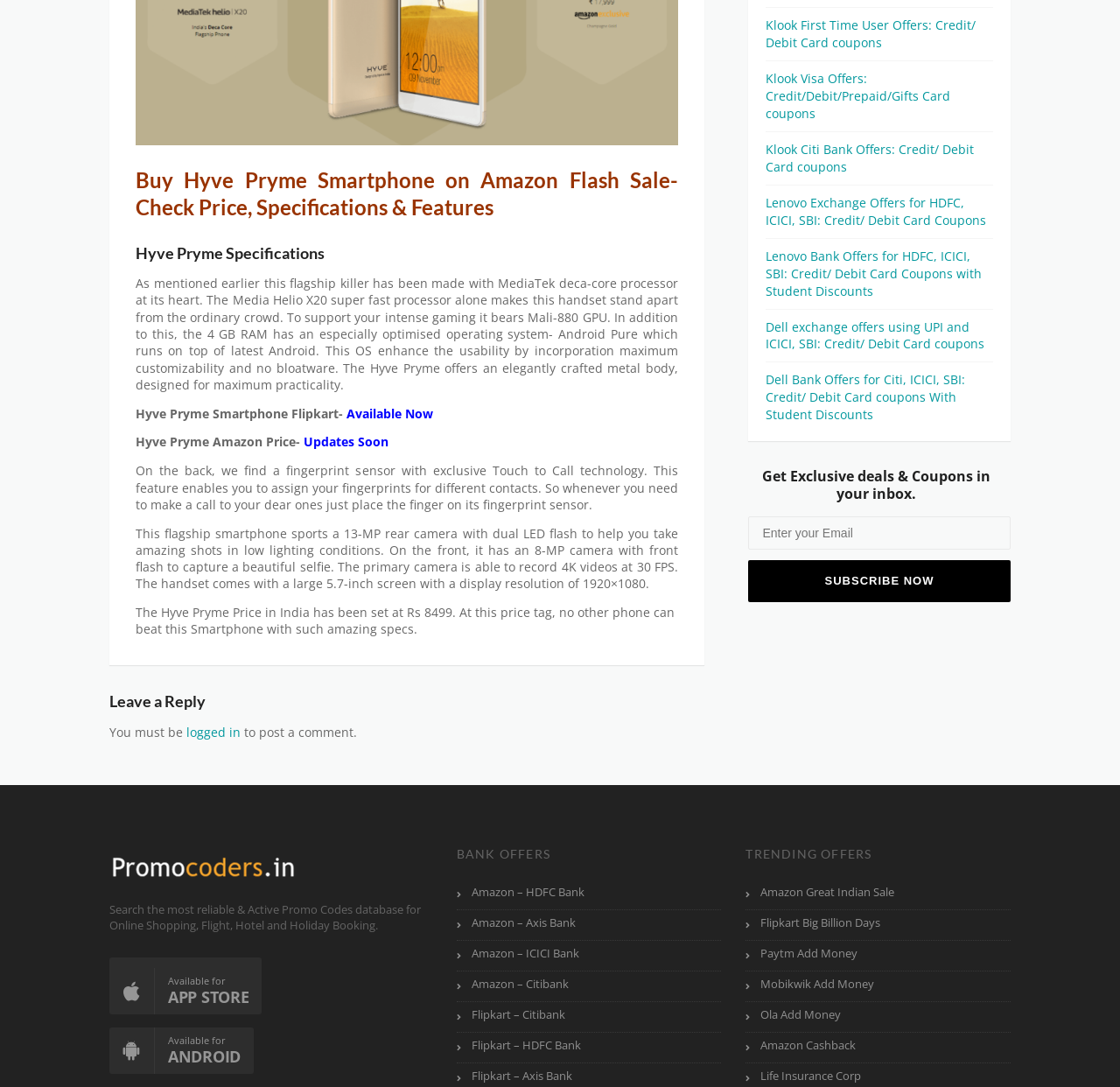Provide the bounding box coordinates of the HTML element described by the text: "Amazon – HDFC Bank". The coordinates should be in the format [left, top, right, bottom] with values between 0 and 1.

[0.408, 0.809, 0.644, 0.837]